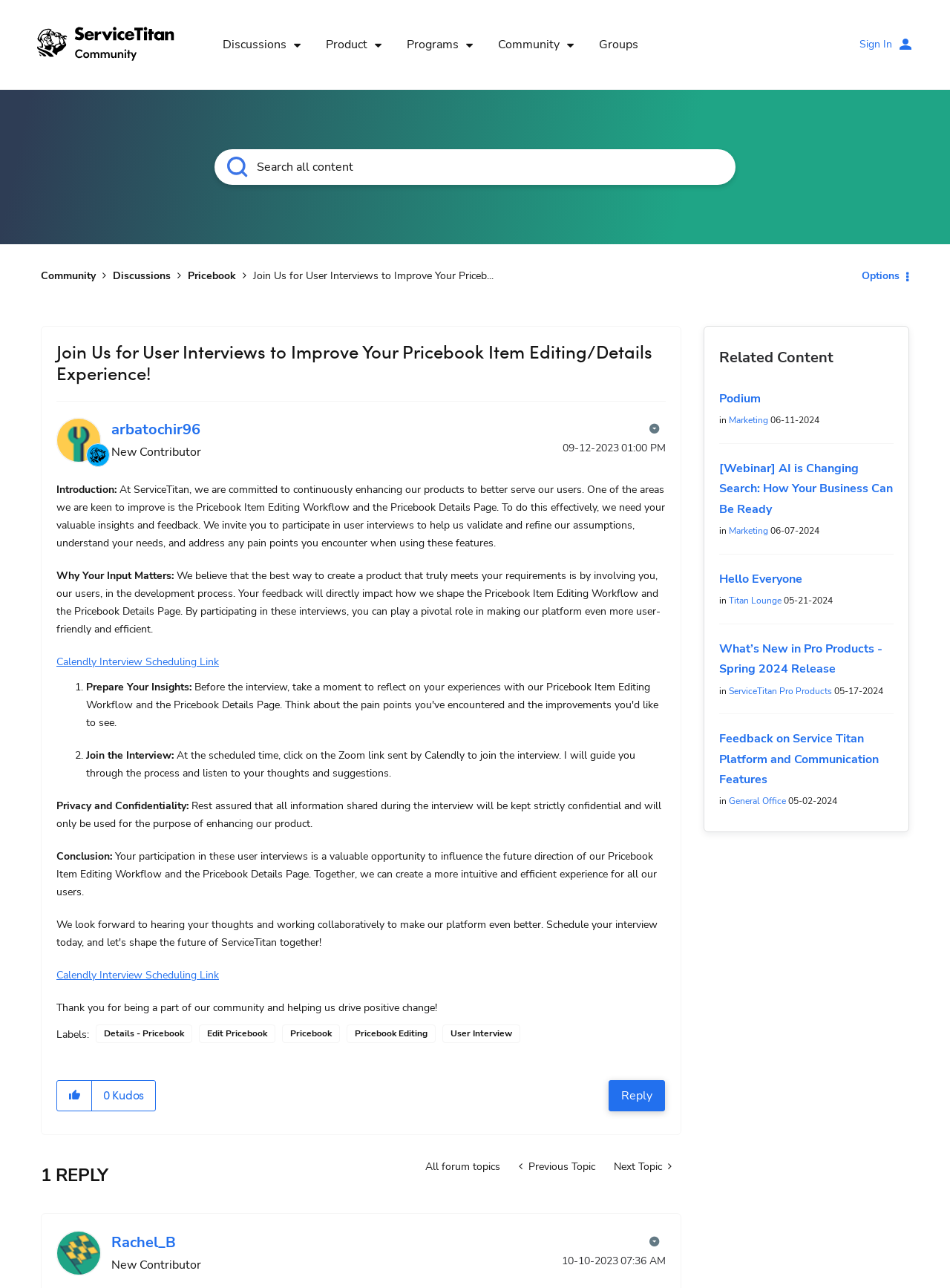Determine the bounding box coordinates for the HTML element described here: "Calendly Interview Scheduling Link".

[0.059, 0.508, 0.23, 0.519]